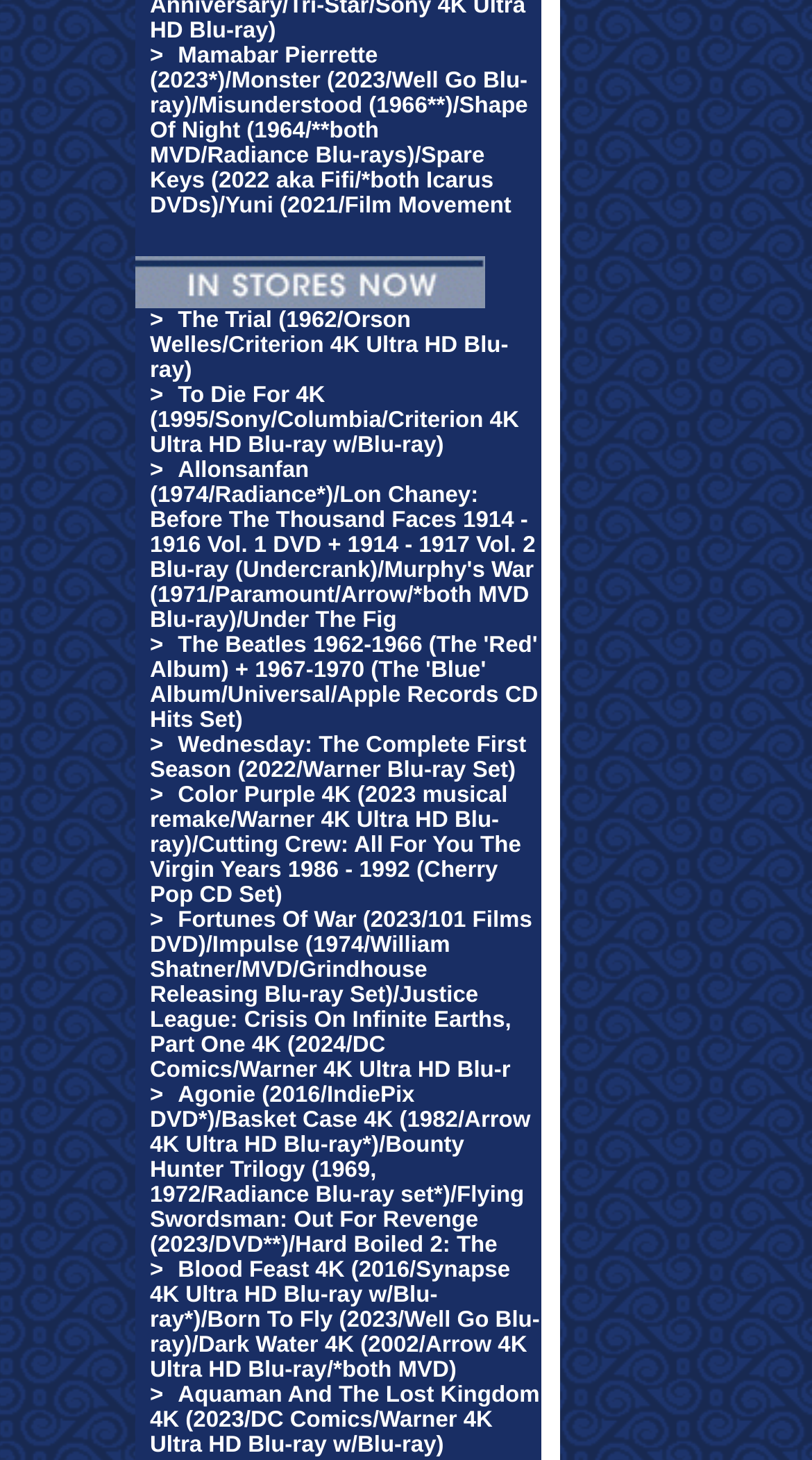Respond with a single word or short phrase to the following question: 
How many links are there on the webpage?

11